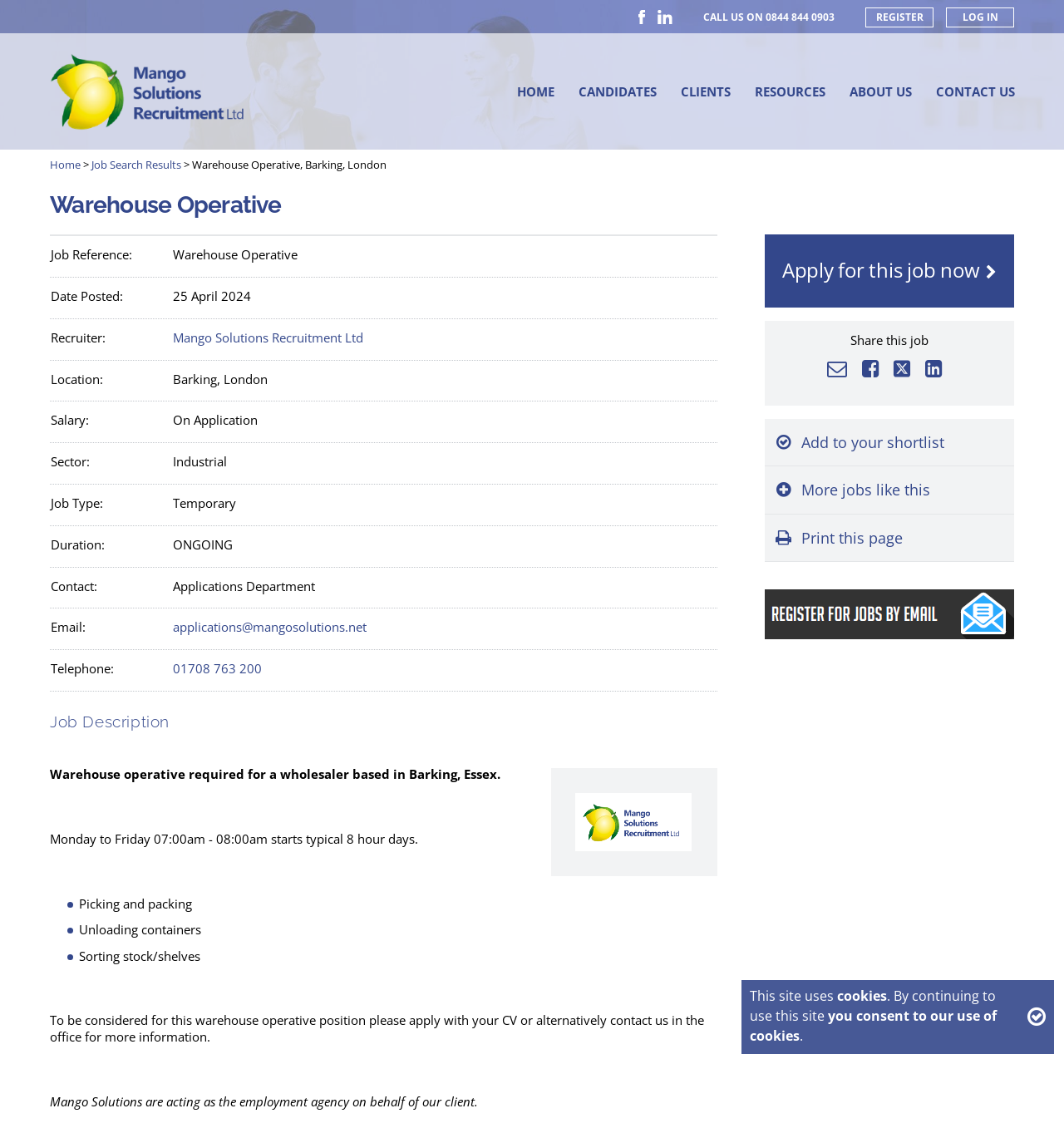Can you specify the bounding box coordinates of the area that needs to be clicked to fulfill the following instruction: "Go to home page"?

None